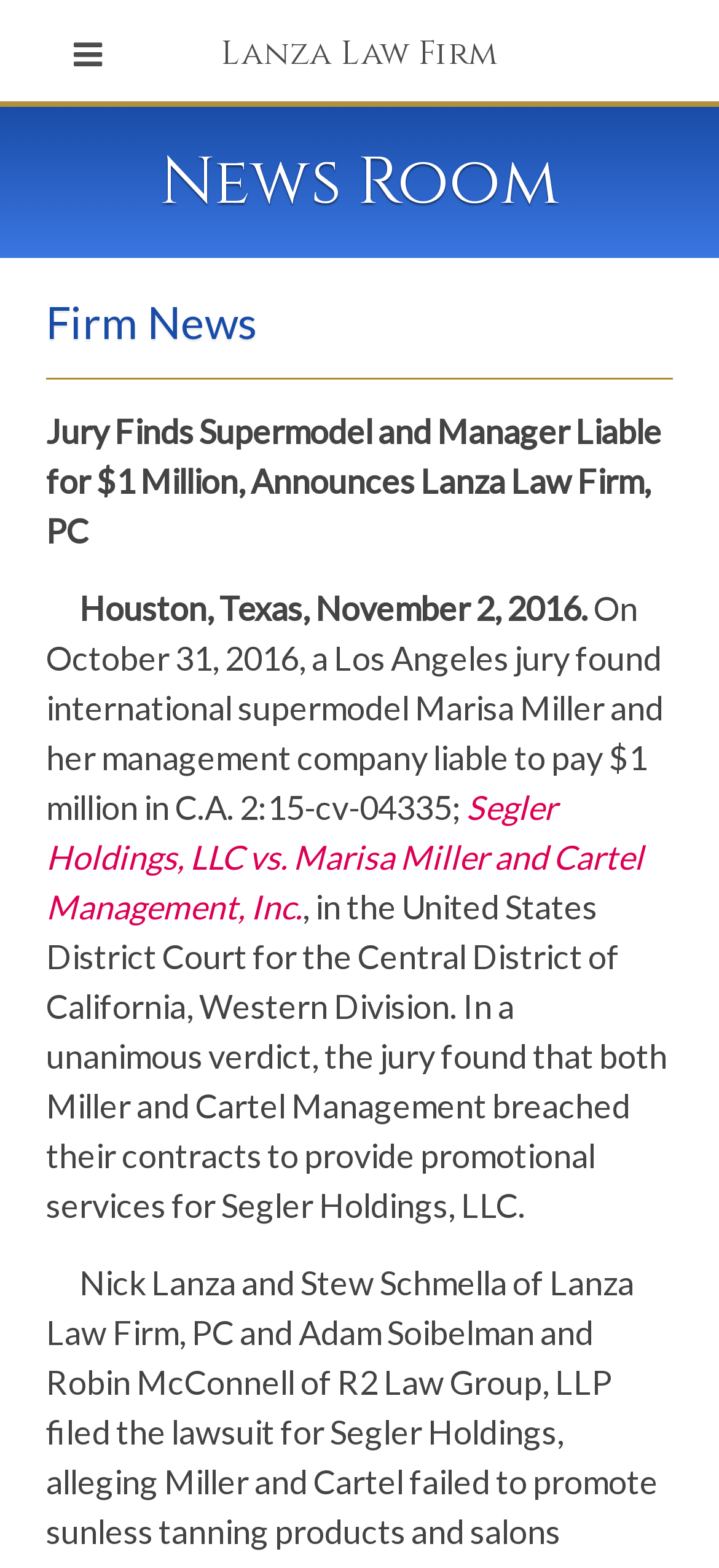Where is the law firm located?
Analyze the image and deliver a detailed answer to the question.

I determined the answer by reading the StaticText element 'Houston, Texas, November 2, 2016.' which indicates the location of the law firm.